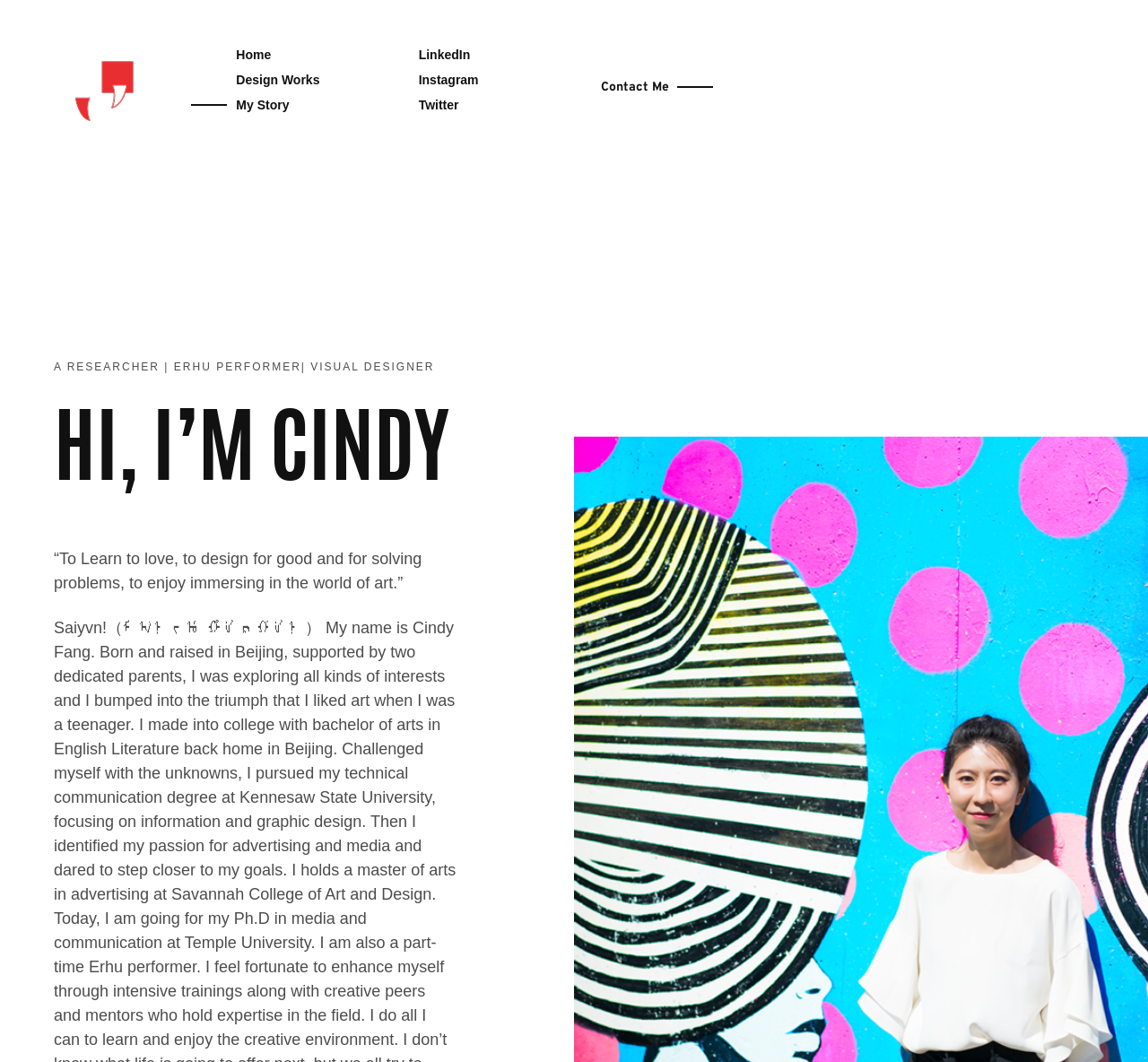Determine the bounding box coordinates of the area to click in order to meet this instruction: "Check Cindy Fang's Journal".

[0.285, 0.984, 0.324, 1.0]